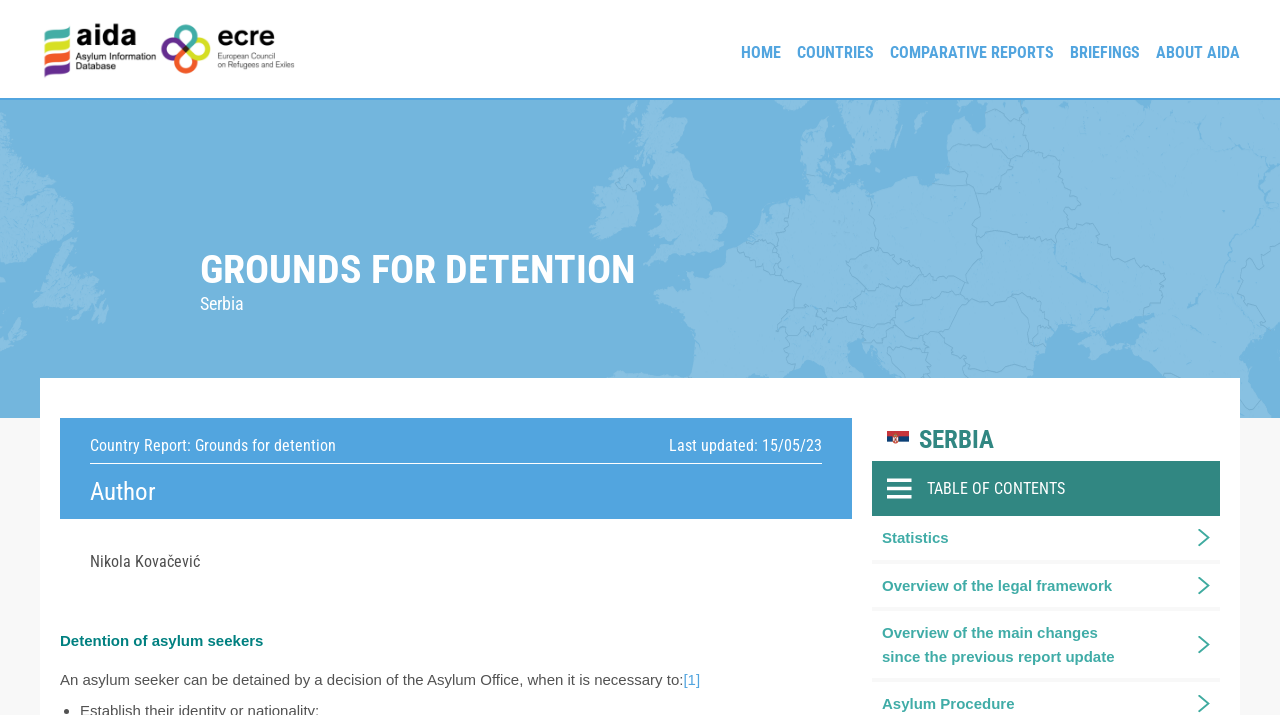What is the last updated date of the current report?
Please provide a detailed answer to the question.

I determined the answer by looking at the static text 'Last updated: 15/05/23' which is located below the 'Grounds for detention' static text.